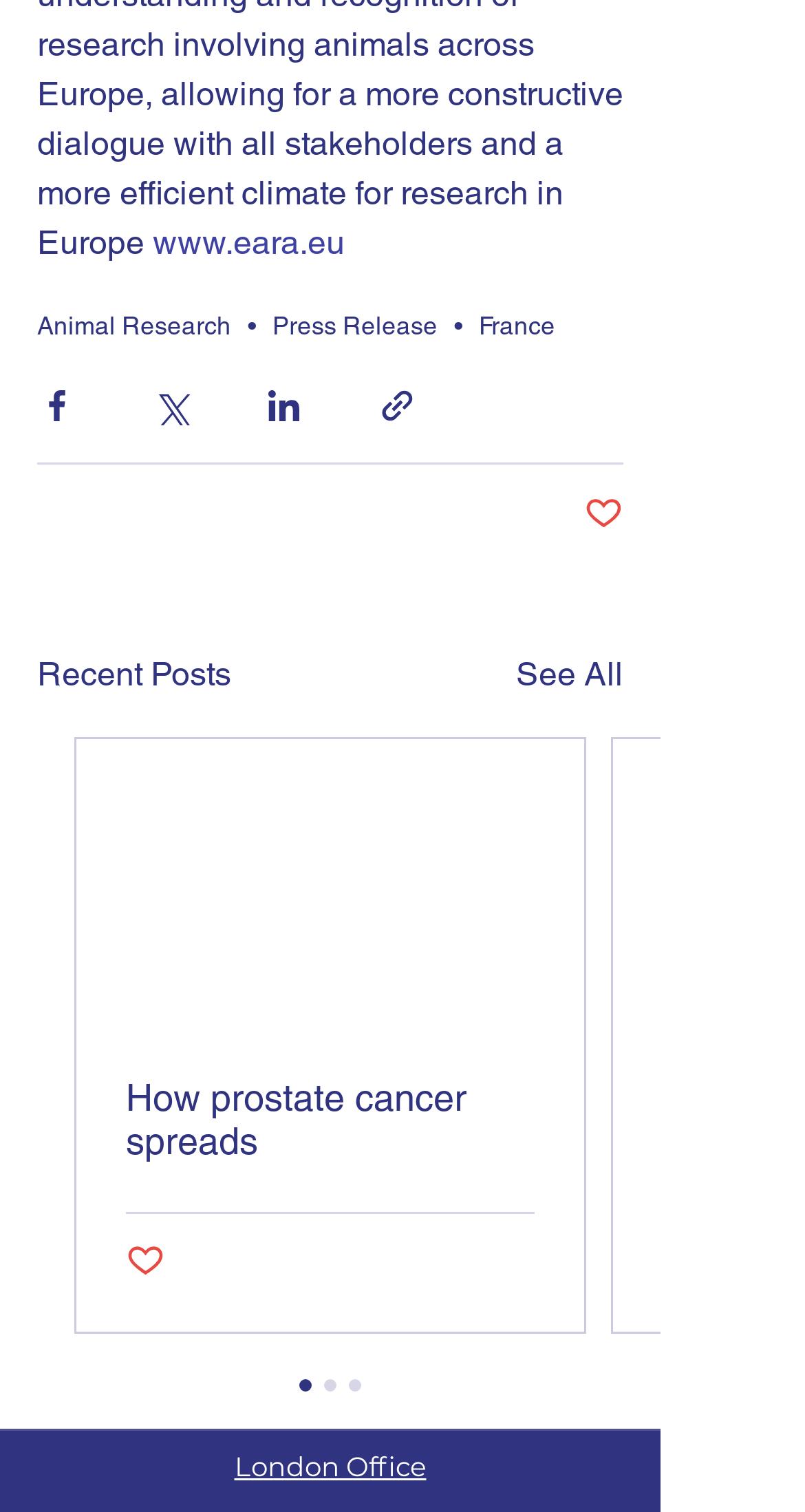How many hidden articles are there?
Using the picture, provide a one-word or short phrase answer.

1